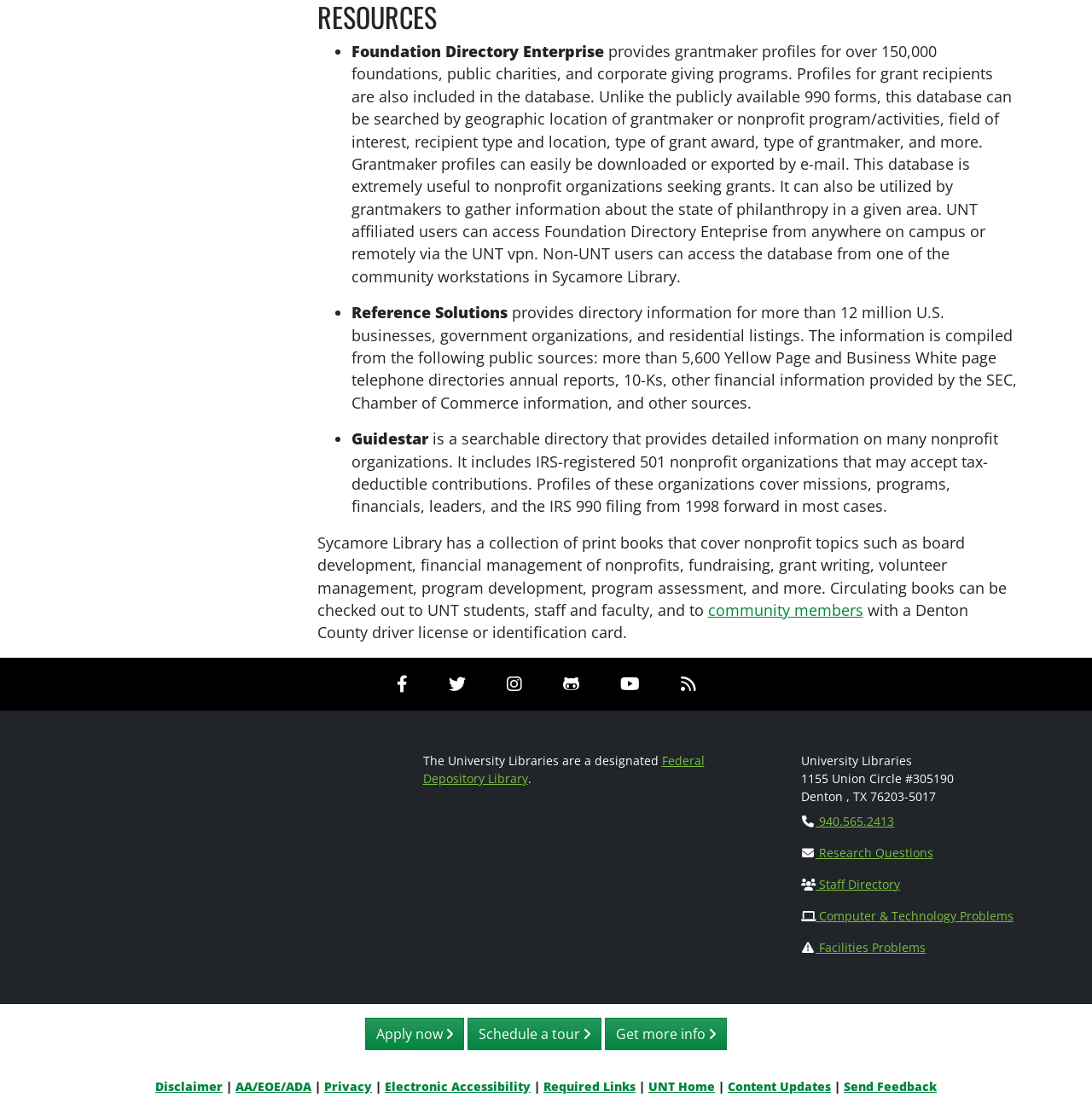Please identify the bounding box coordinates of the region to click in order to complete the task: "Check out a circulating book". The coordinates must be four float numbers between 0 and 1, specified as [left, top, right, bottom].

[0.648, 0.541, 0.79, 0.559]